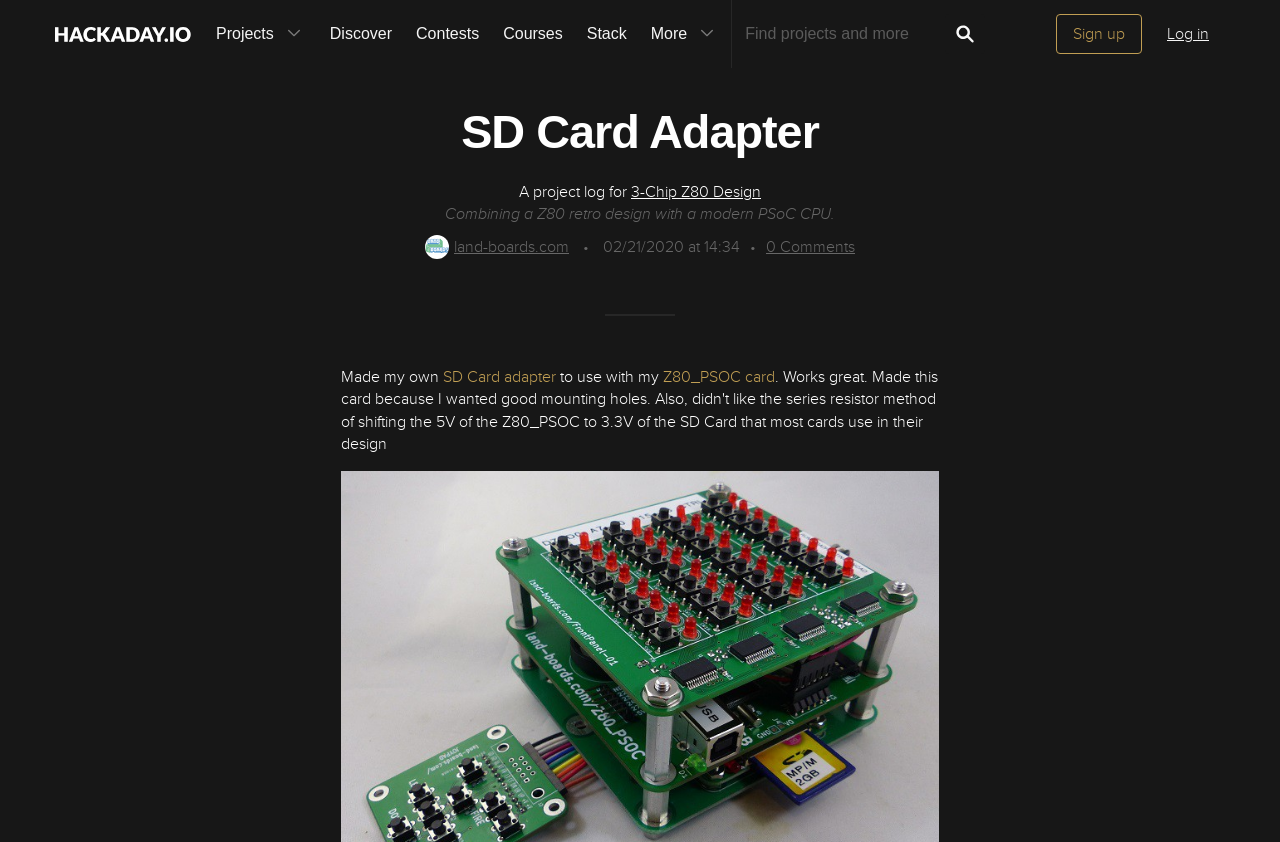Elaborate on the different components and information displayed on the webpage.

The webpage is about a project log for an SD Card adapter, specifically designed to work with a Z80_PSOC card. At the top, there is a main navigation bar with links to Hackaday.io, Projects, Discover, Contests, Courses, and Stack. On the right side of the navigation bar, there is a search box with a "Search" button and a "More" dropdown menu.

Below the navigation bar, the title "SD Card Adapter" is prominently displayed. The project description is divided into two sections. The first section has a brief introduction, stating that the author made their own SD Card adapter to use with their Z80_PSOC card, and it works great. The second section provides more details about the project, including a link to the author's website, land-boards.com.

On the right side of the project description, there is a section with information about the project, including the date it was posted, "4 years ago", and a link to "0 Comments". There are no images directly related to the project on this page, but there are several icons and logos throughout the navigation bar and search box.